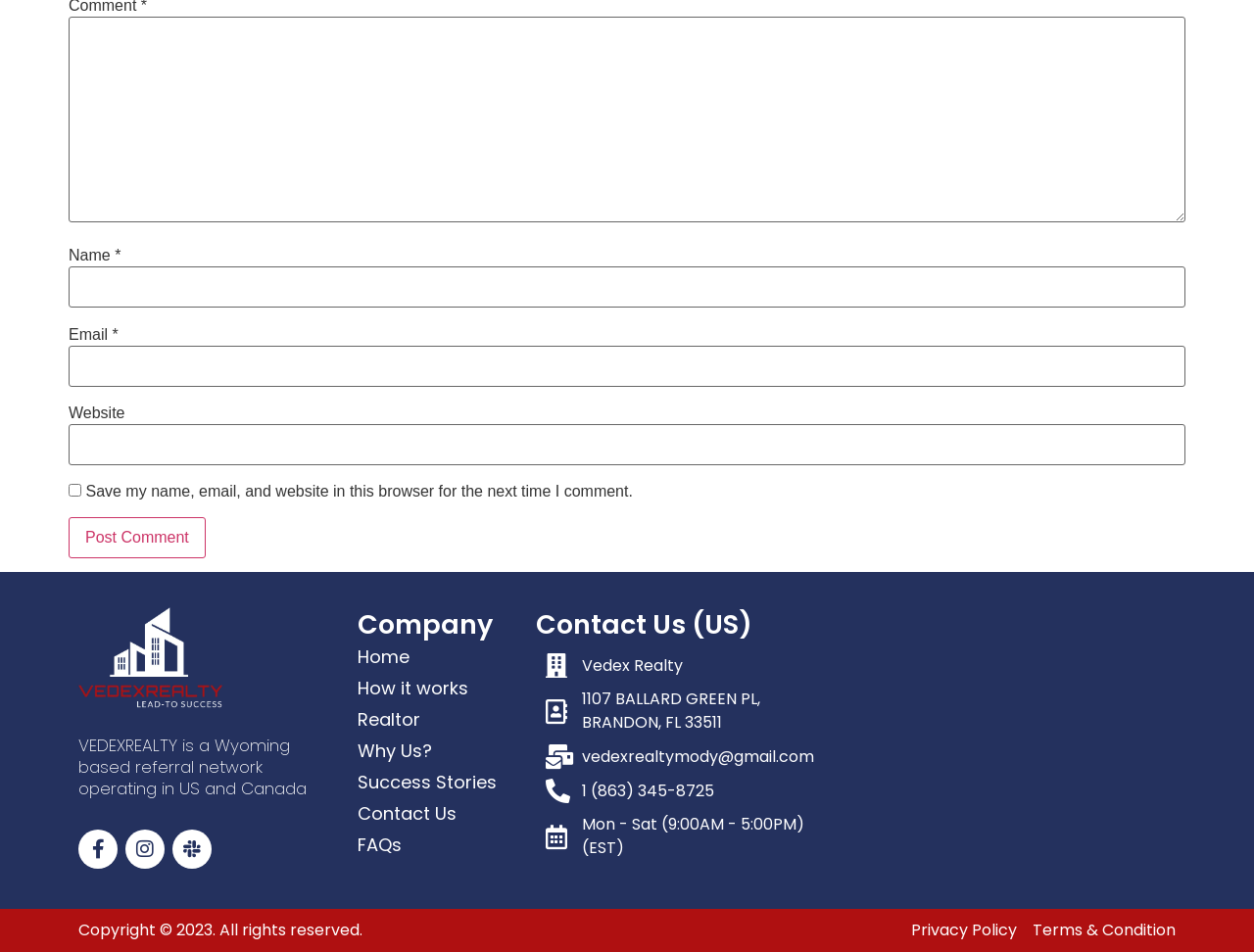Can you specify the bounding box coordinates of the area that needs to be clicked to fulfill the following instruction: "Enter a comment"?

[0.055, 0.018, 0.945, 0.234]